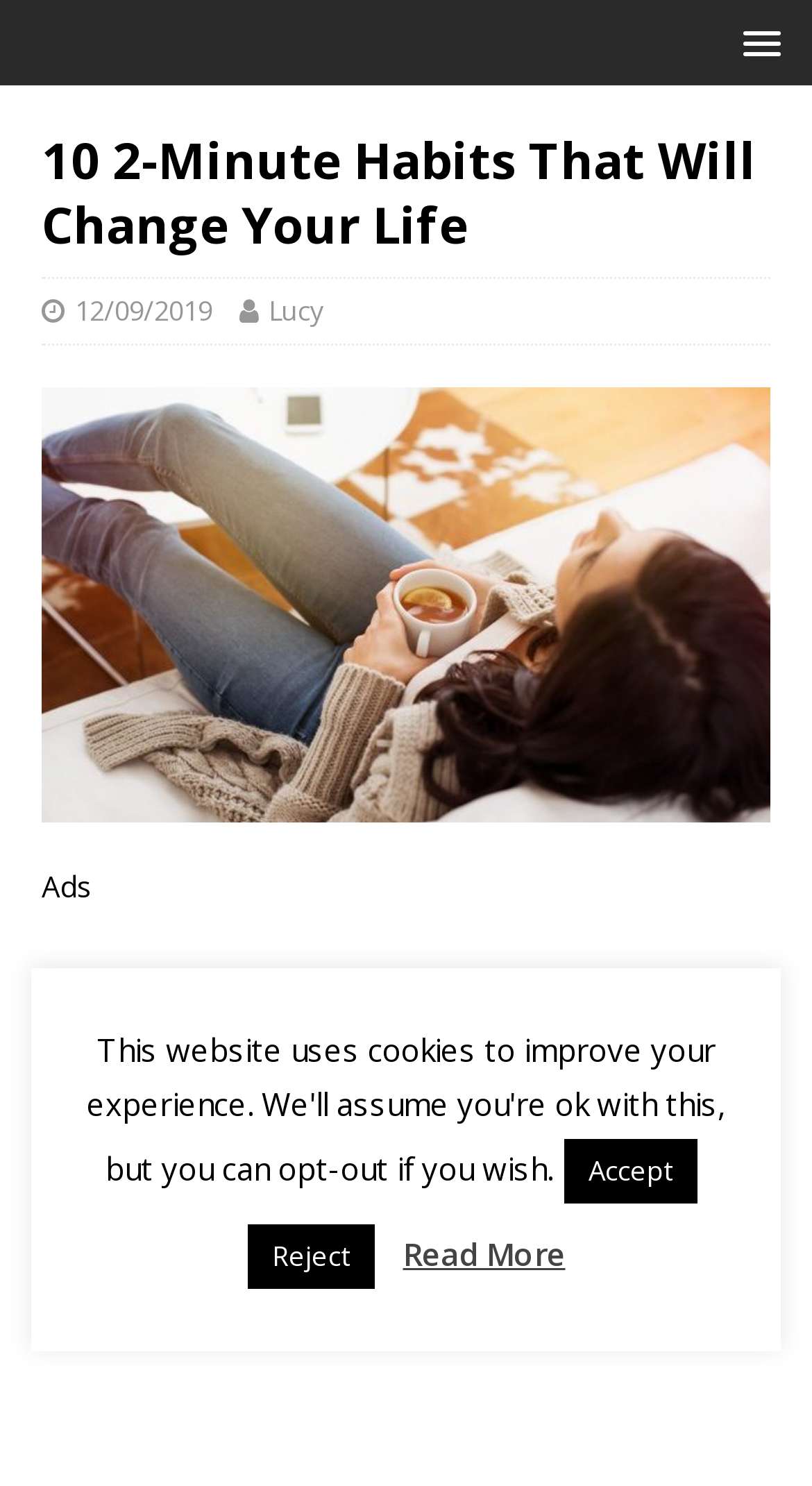What is the topic of the article?
Using the information from the image, answer the question thoroughly.

The topic of the article can be inferred from the heading '10 2-Minute Habits That Will Change Your Life', which suggests that the article is about habits that can be practiced in a short amount of time to bring about positive change.